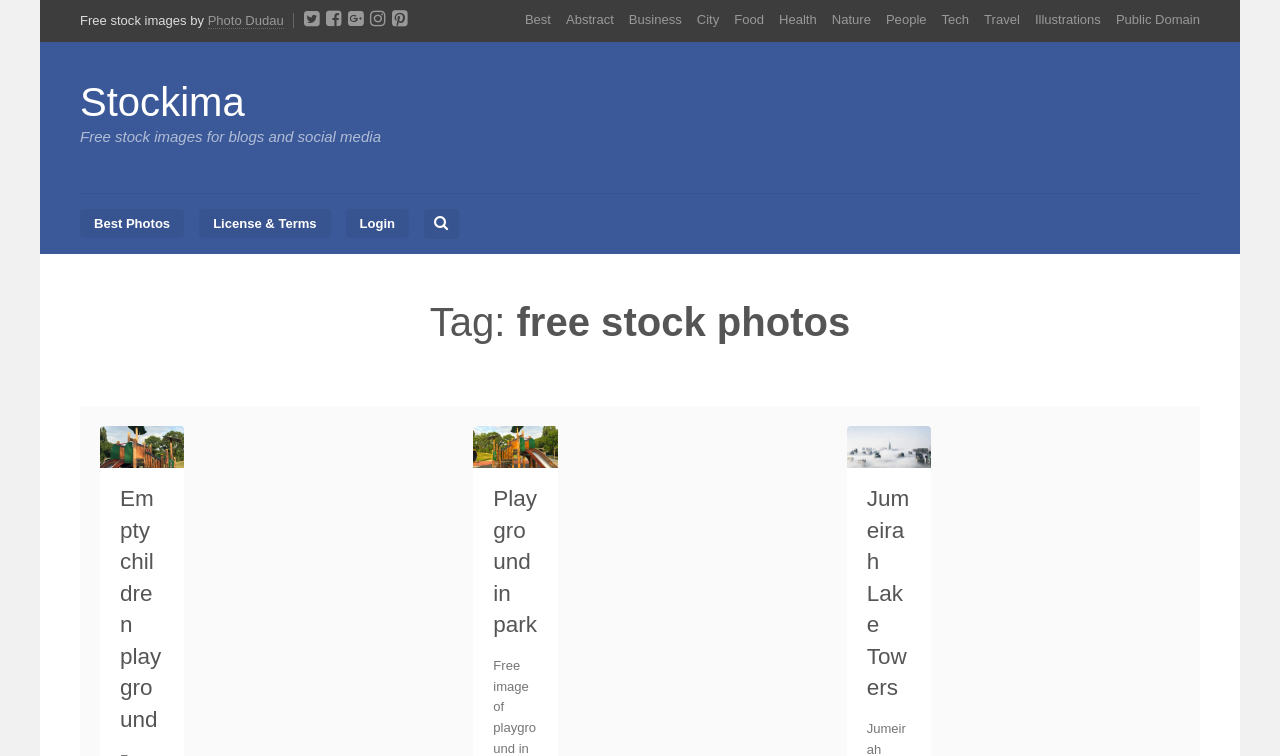Identify the bounding box coordinates of the clickable region necessary to fulfill the following instruction: "Click on 'Newsletter subscription'". The bounding box coordinates should be four float numbers between 0 and 1, i.e., [left, top, right, bottom].

None